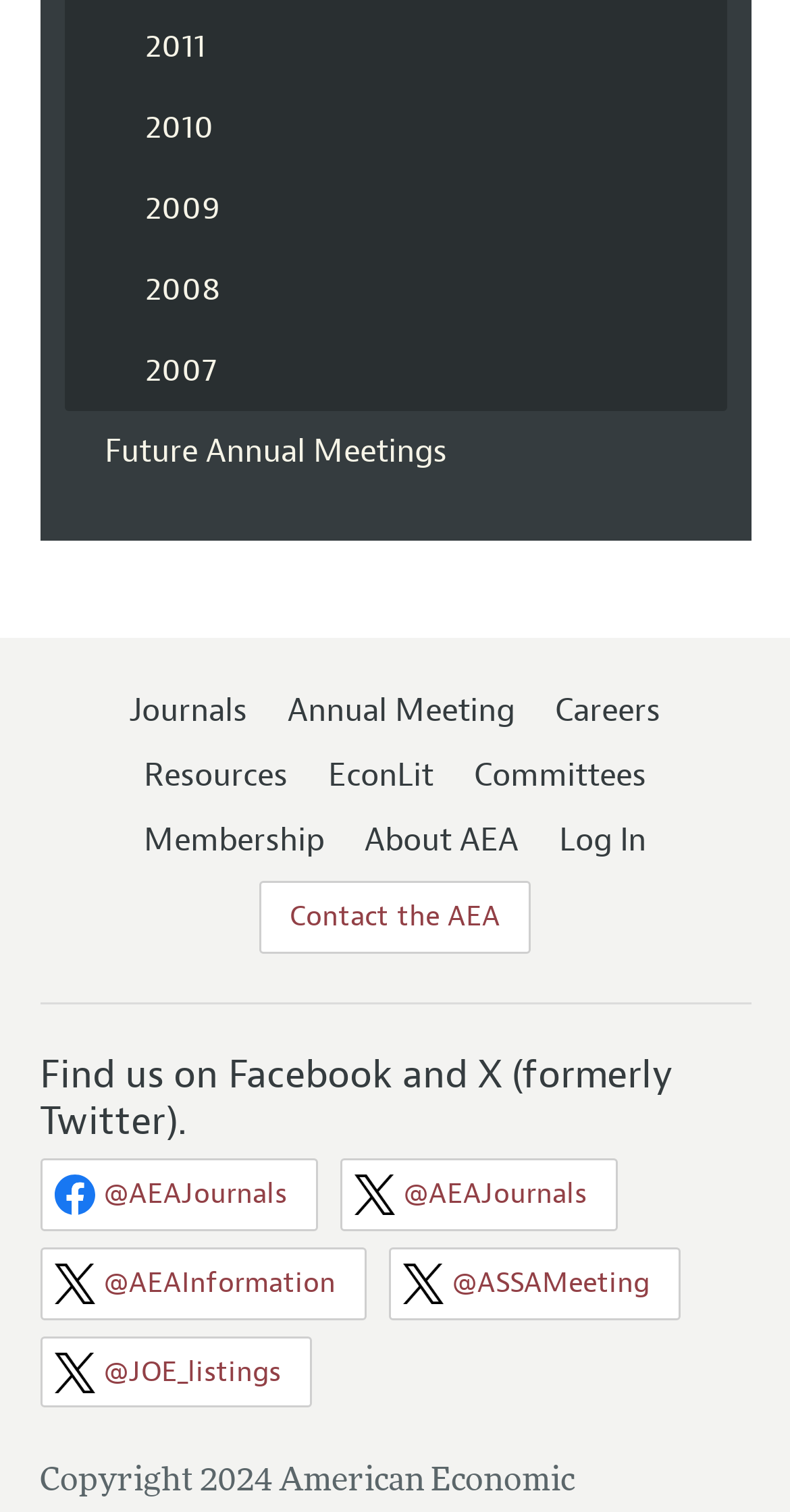Using the provided element description: "@AEAJournals", determine the bounding box coordinates of the corresponding UI element in the screenshot.

[0.429, 0.766, 0.781, 0.814]